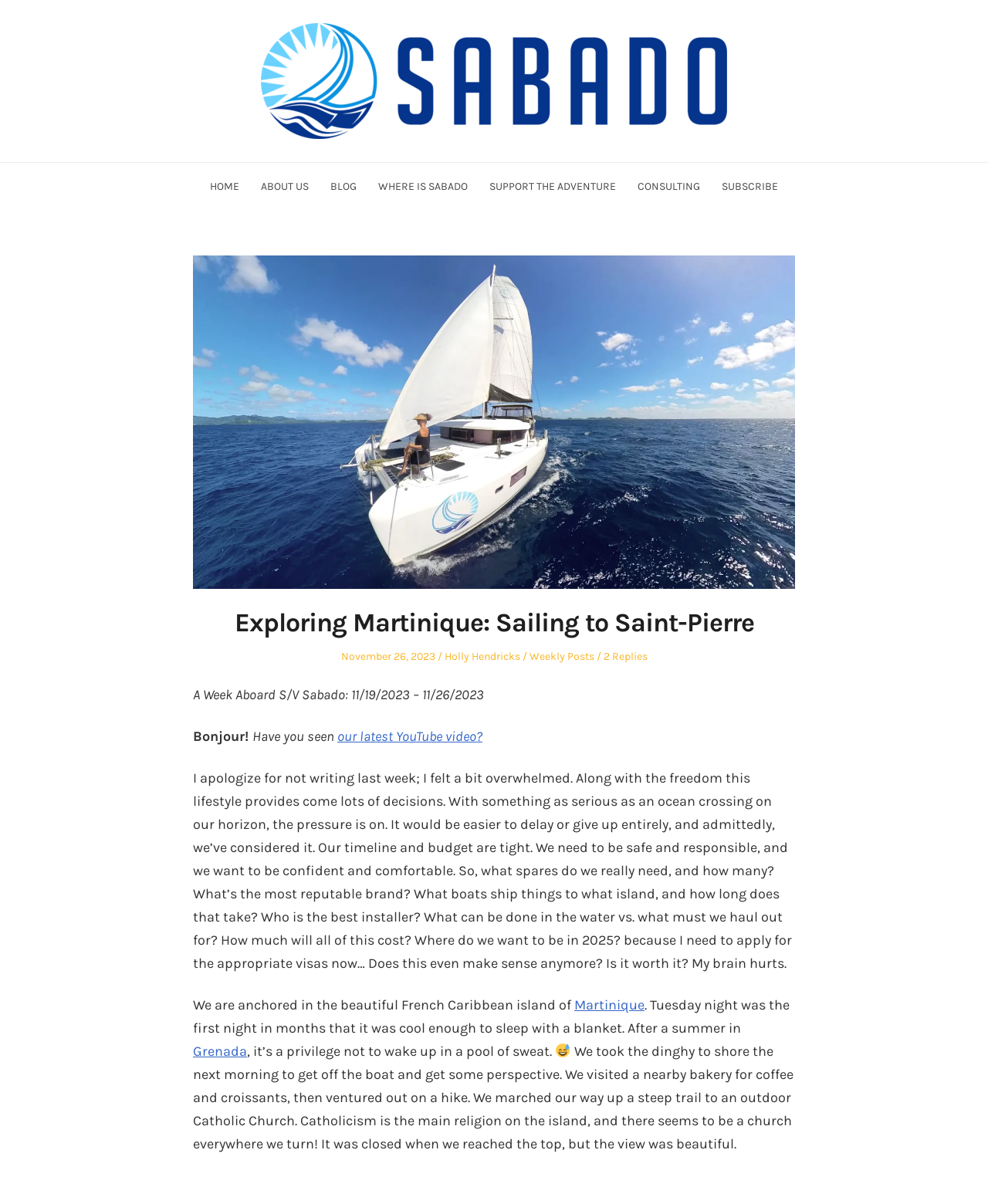Please determine the bounding box coordinates of the clickable area required to carry out the following instruction: "Read the blog post titled 'Exploring Martinique: Sailing to Saint-Pierre'". The coordinates must be four float numbers between 0 and 1, represented as [left, top, right, bottom].

[0.195, 0.505, 0.805, 0.531]